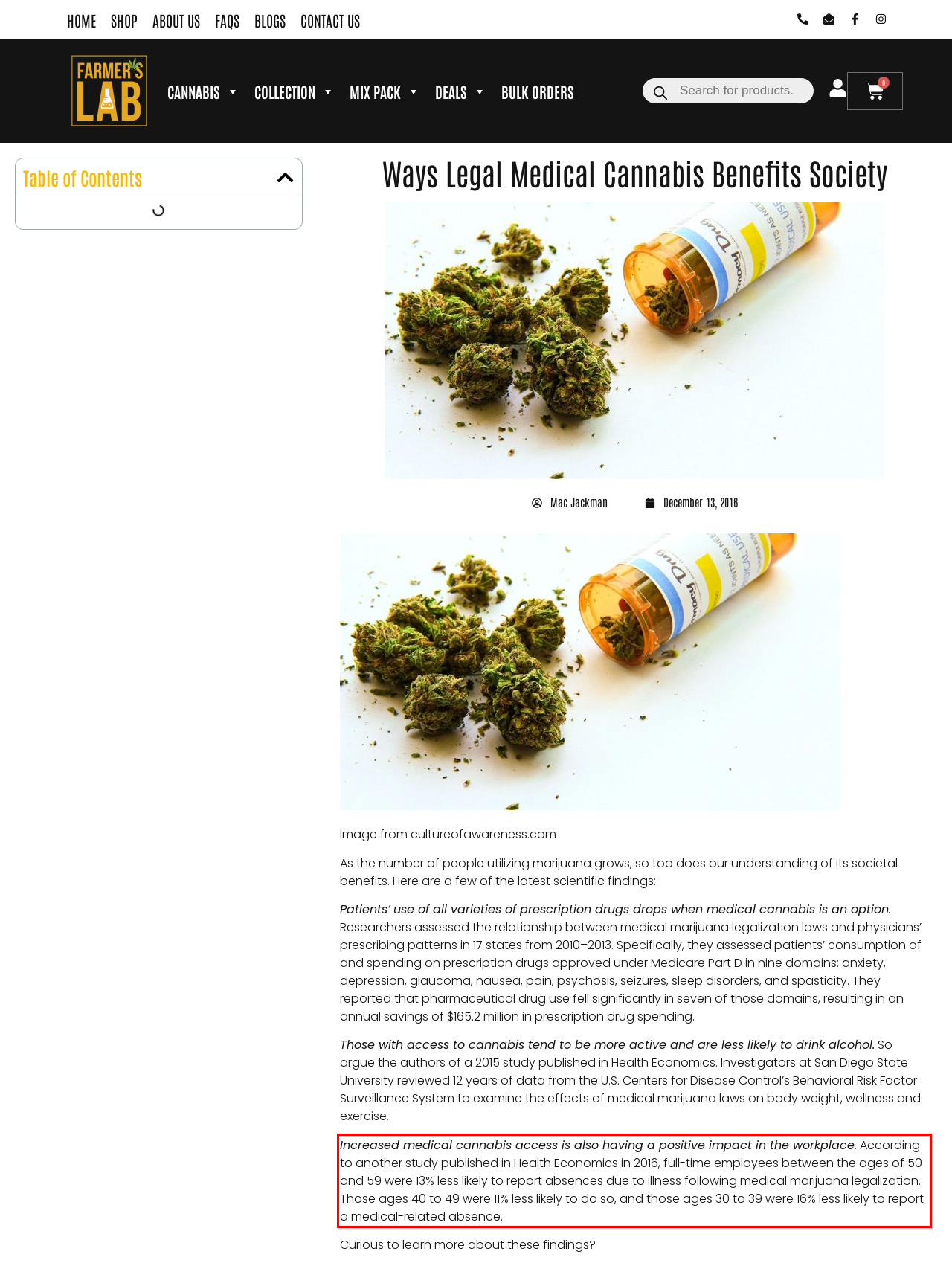Given the screenshot of a webpage, identify the red rectangle bounding box and recognize the text content inside it, generating the extracted text.

Increased medical cannabis access is also having a positive impact in the workplace. According to another study published in Health Economics in 2016, full-time employees between the ages of 50 and 59 were 13% less likely to report absences due to illness following medical marijuana legalization. Those ages 40 to 49 were 11% less likely to do so, and those ages 30 to 39 were 16% less likely to report a medical-related absence.